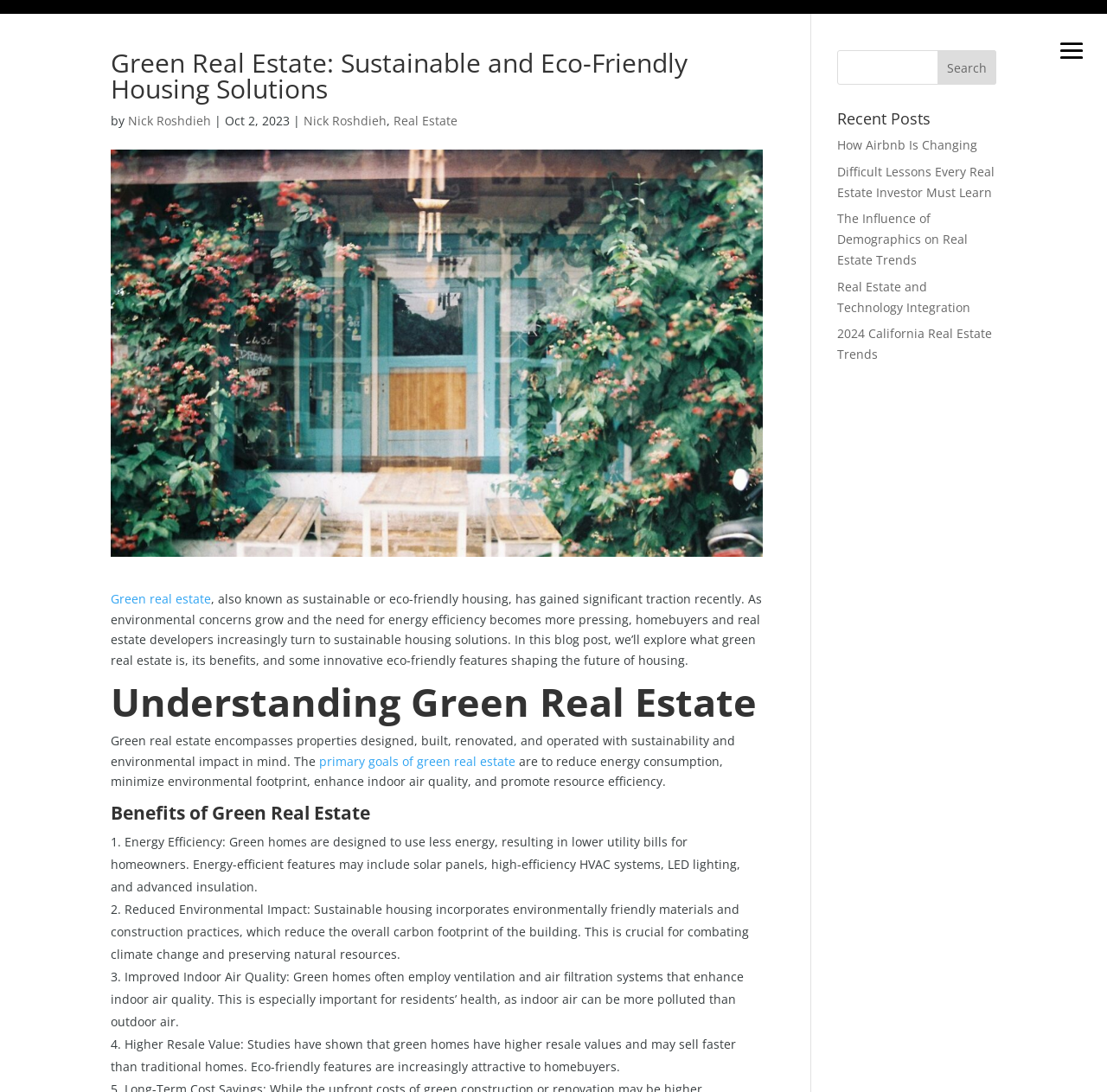What is the primary goal of green real estate? Observe the screenshot and provide a one-word or short phrase answer.

Reduce energy consumption and minimize environmental footprint